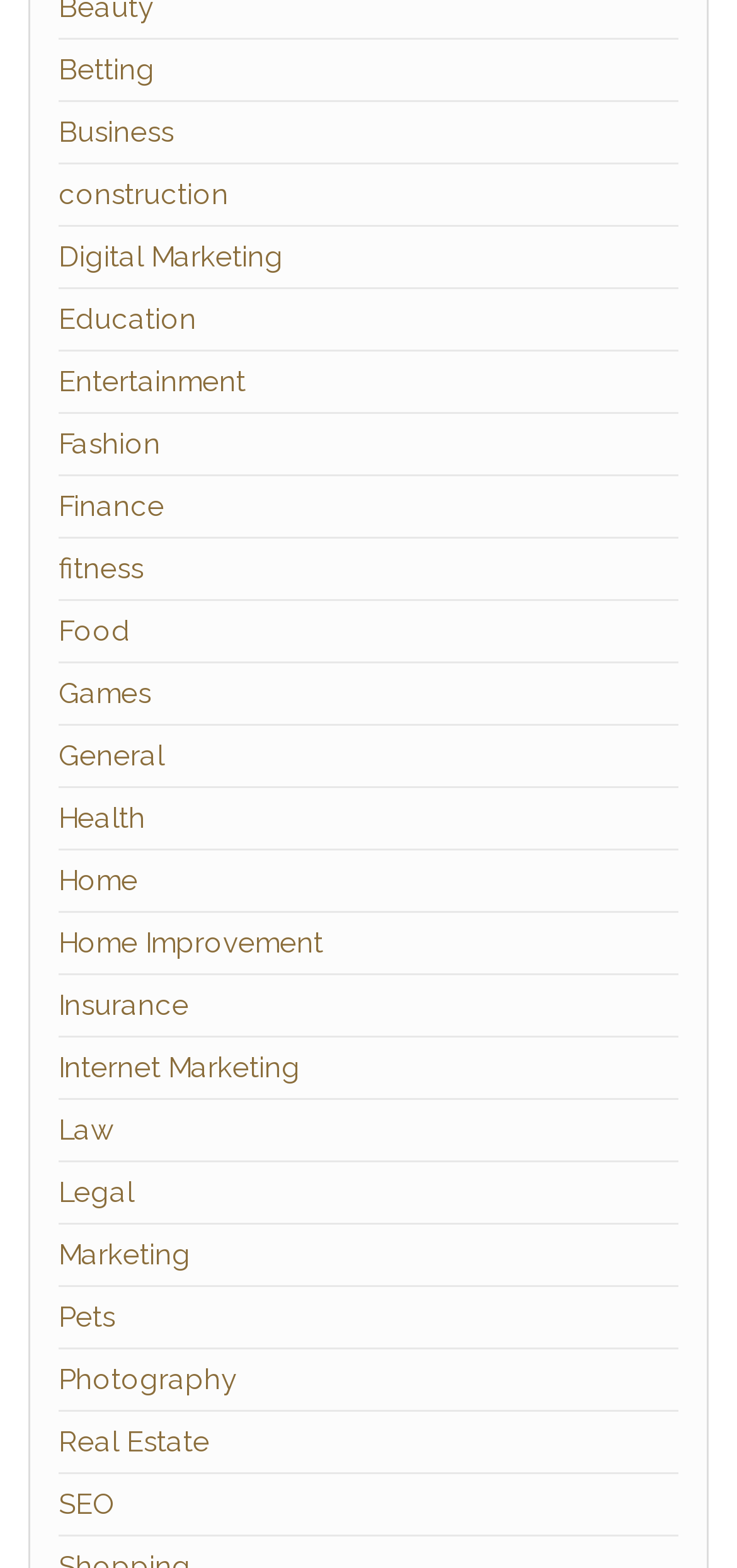Provide the bounding box coordinates of the area you need to click to execute the following instruction: "Go to the Health section".

[0.079, 0.511, 0.197, 0.532]